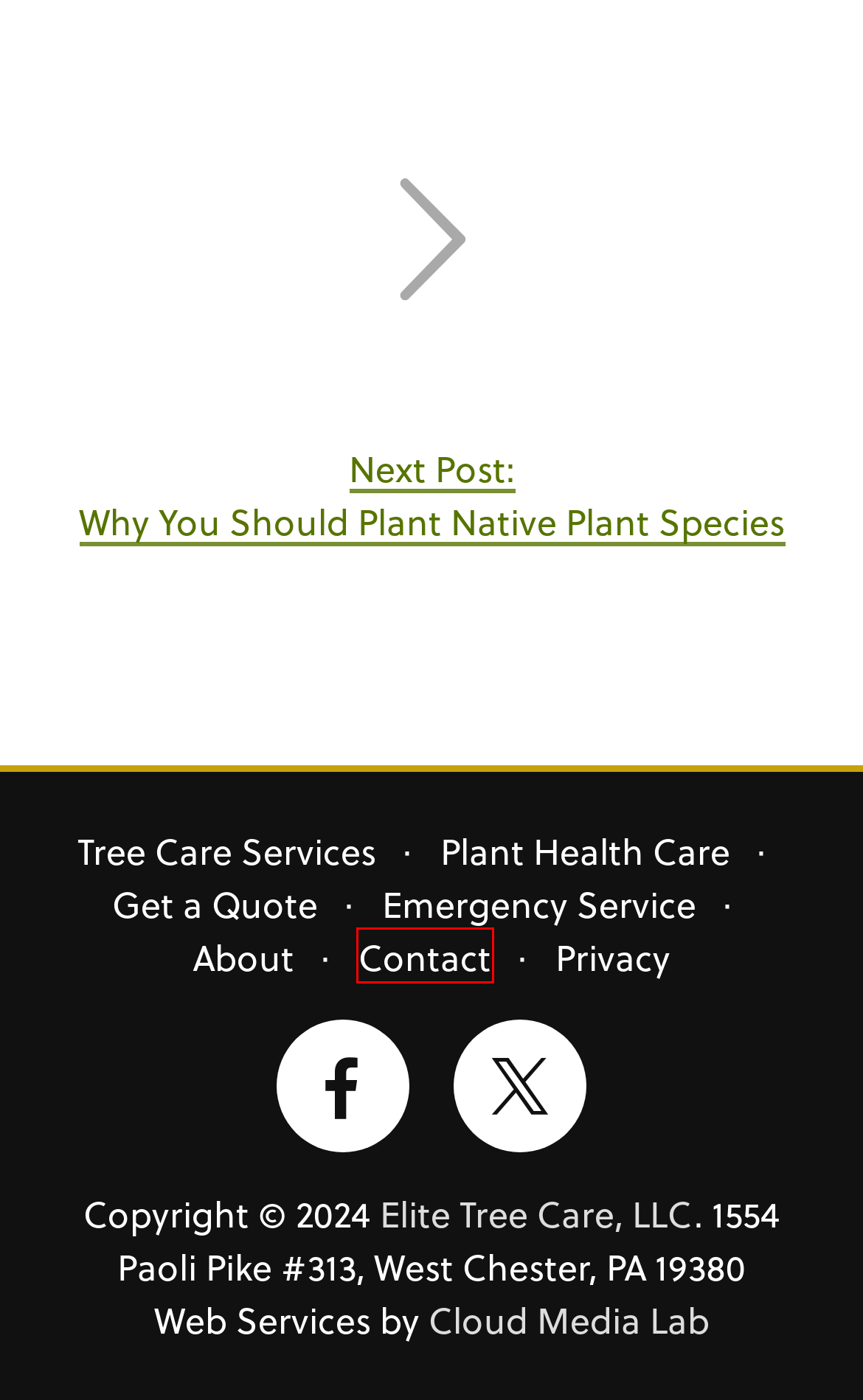You see a screenshot of a webpage with a red bounding box surrounding an element. Pick the webpage description that most accurately represents the new webpage after interacting with the element in the red bounding box. The options are:
A. About Elite Tree Care, Paoli, PA
B. Web Design, Email Marketing, Video, Design & Branding, Copywriting- Cloud Media Lab
C. Tree Care Services by Elite Tree Care, Paoli, PA
D. Plant Health Care by Elite Tree Care, Paoli, PA
E. Importance of Native Plants - Elite Tree Care
F. Contact Elite Tree Care, Paoli, PA
G. Elite Tree Care Privacy Policy
H. 24-Hour Emergency Tree Service by Elite Tree Care, Paoli, PA

F